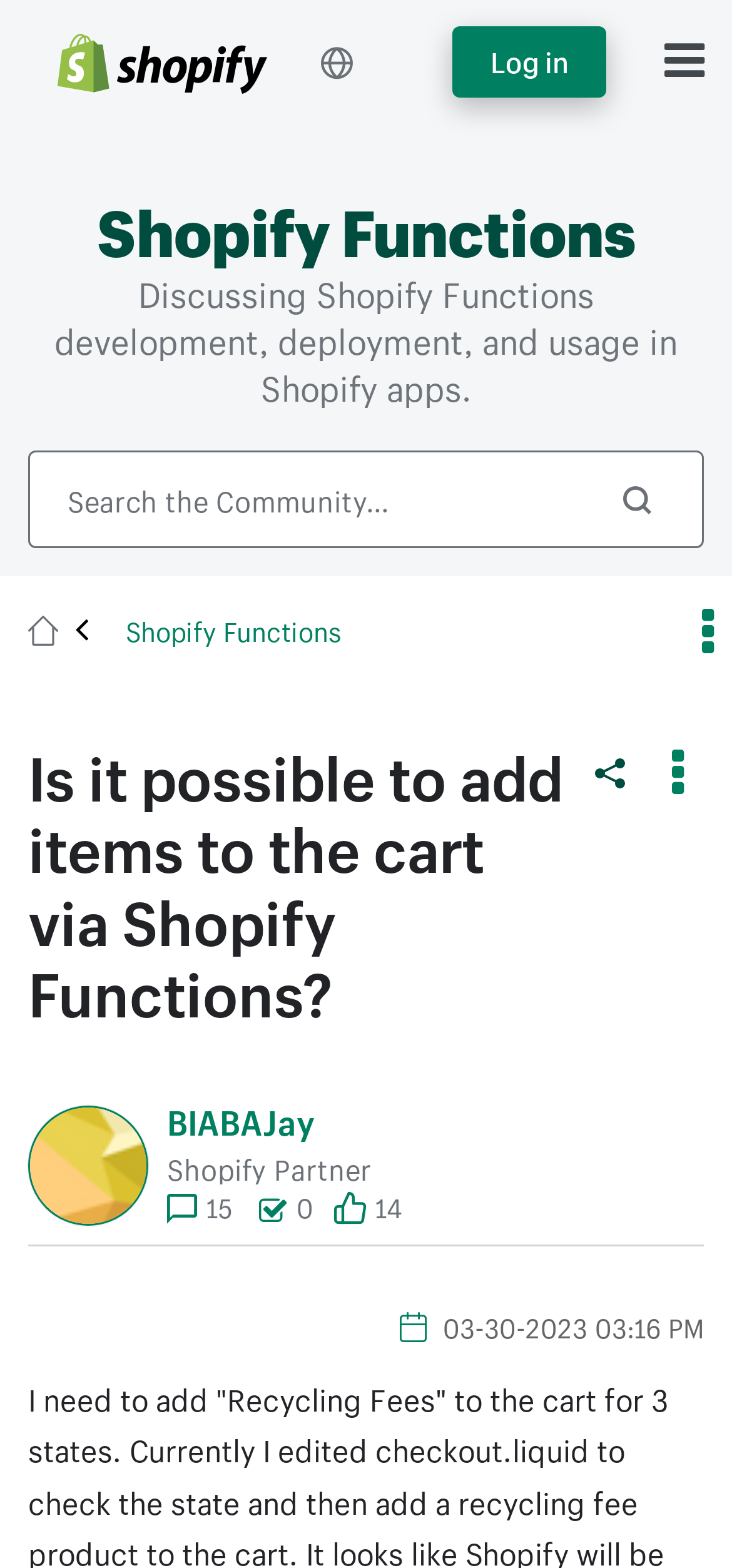Identify the bounding box coordinates of the section to be clicked to complete the task described by the following instruction: "Click the Shopify logo". The coordinates should be four float numbers between 0 and 1, formatted as [left, top, right, bottom].

[0.078, 0.021, 0.365, 0.059]